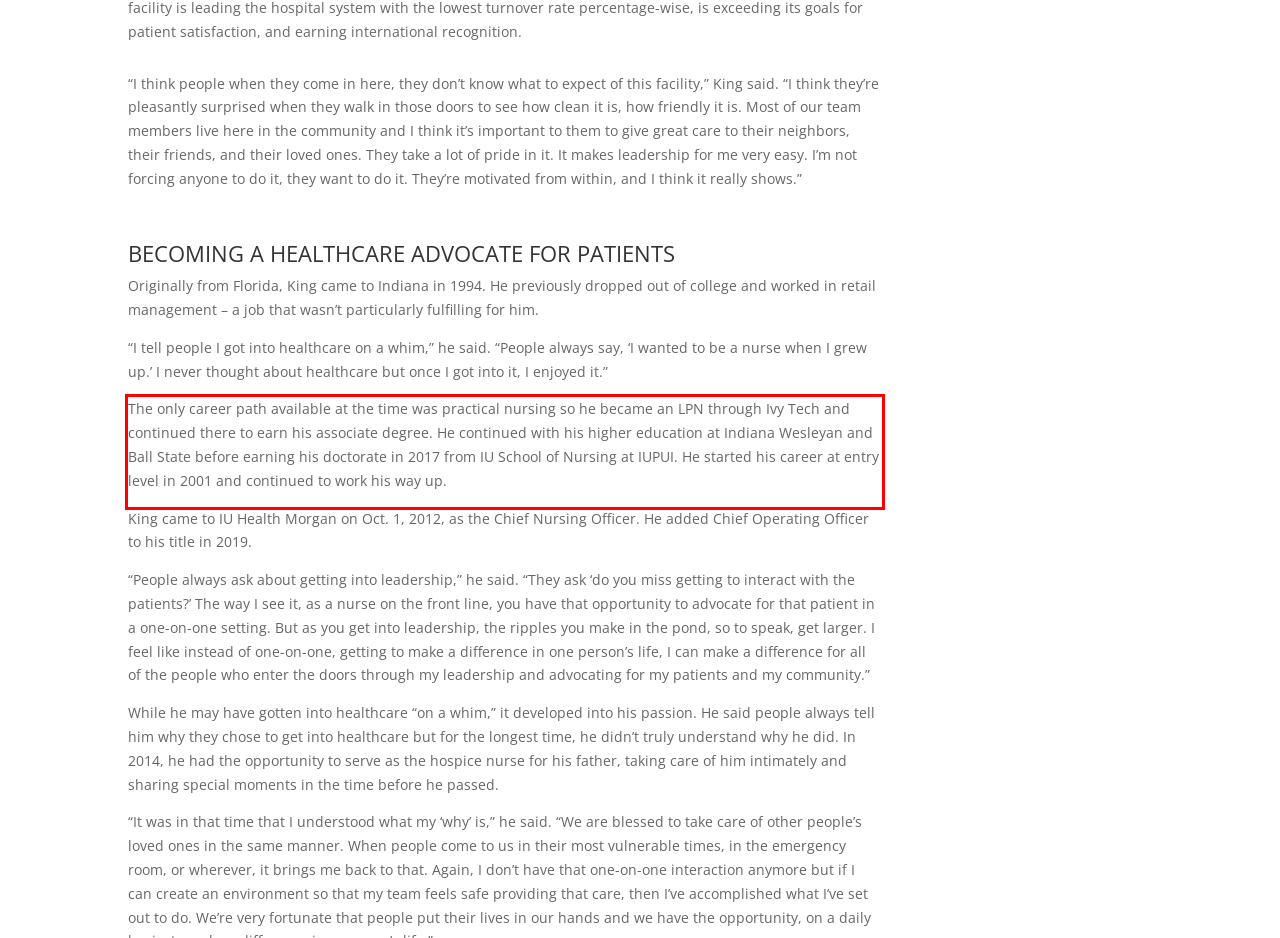Examine the webpage screenshot, find the red bounding box, and extract the text content within this marked area.

The only career path available at the time was practical nursing so he became an LPN through Ivy Tech and continued there to earn his associate degree. He continued with his higher education at Indiana Wesleyan and Ball State before earning his doctorate in 2017 from IU School of Nursing at IUPUI. He started his career at entry level in 2001 and continued to work his way up.